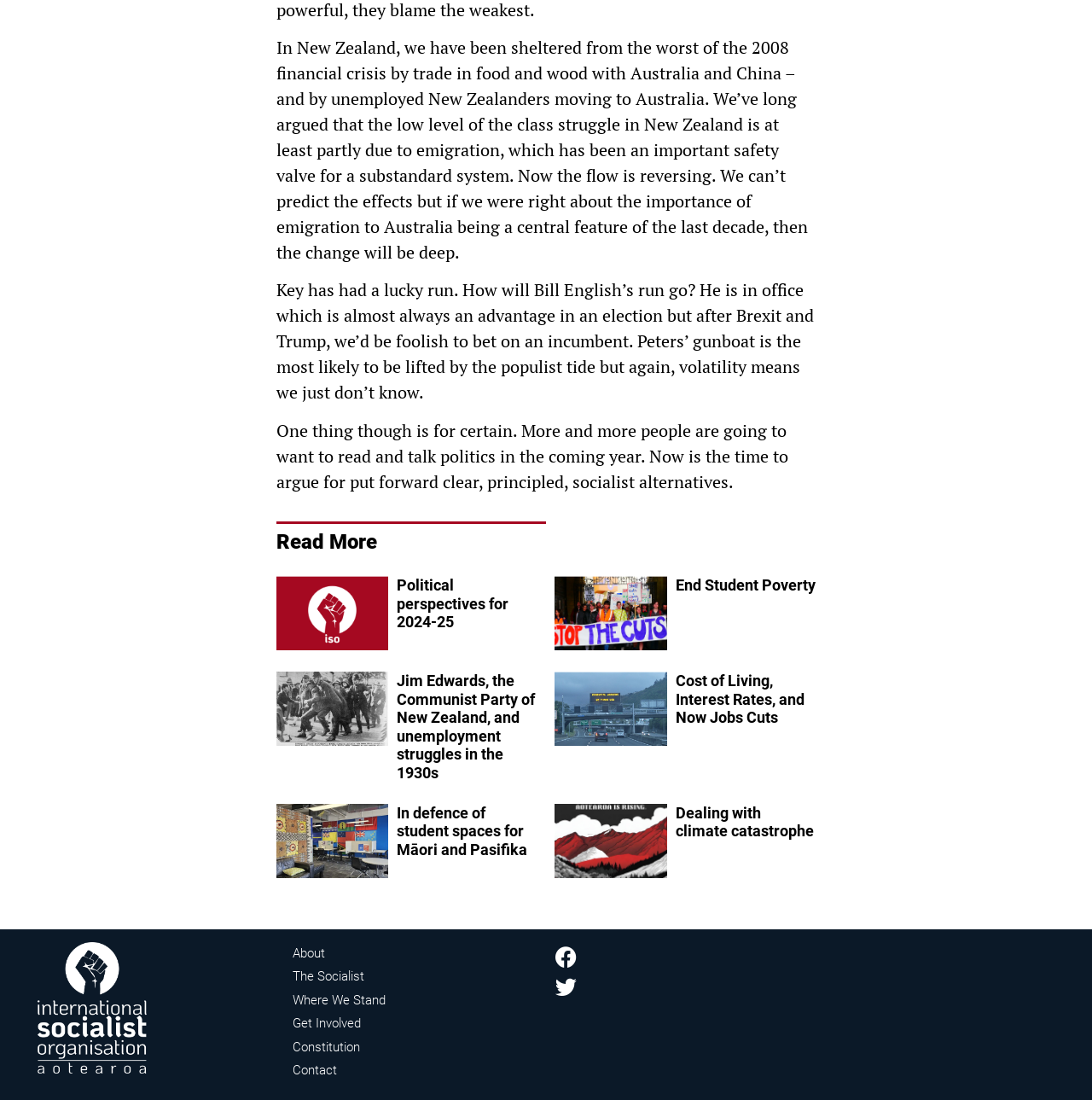What is the purpose of the image with the text 'Essential Workers - We Thank You'?
Please give a detailed and elaborate explanation in response to the question.

The image with the text 'Essential Workers - We Thank You' is likely intended to express gratitude and appreciation for essential workers. Its placement among the articles suggests that it is a message of support and solidarity.